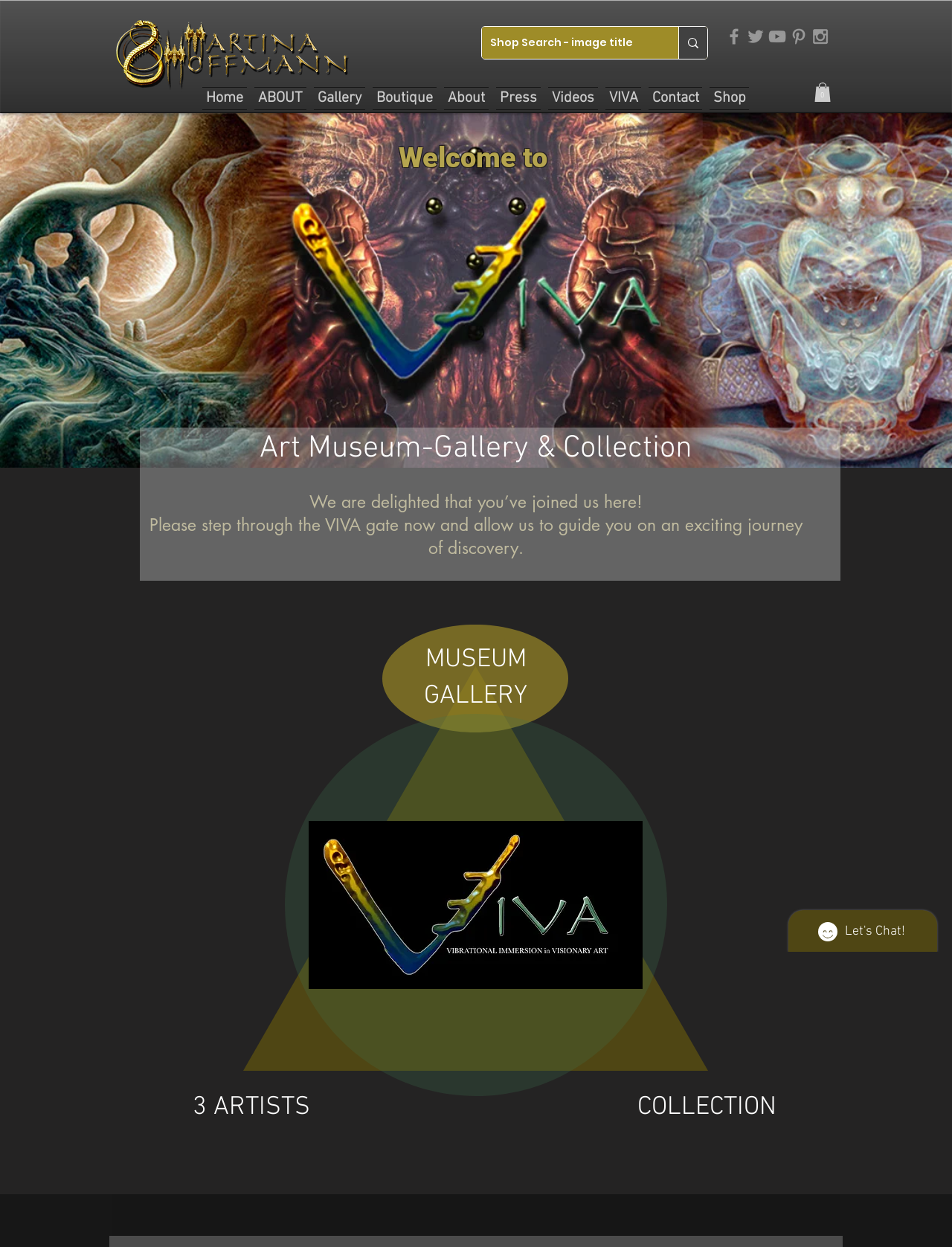Please provide the bounding box coordinates for the element that needs to be clicked to perform the instruction: "Visit the Gallery page". The coordinates must consist of four float numbers between 0 and 1, formatted as [left, top, right, bottom].

[0.326, 0.07, 0.388, 0.088]